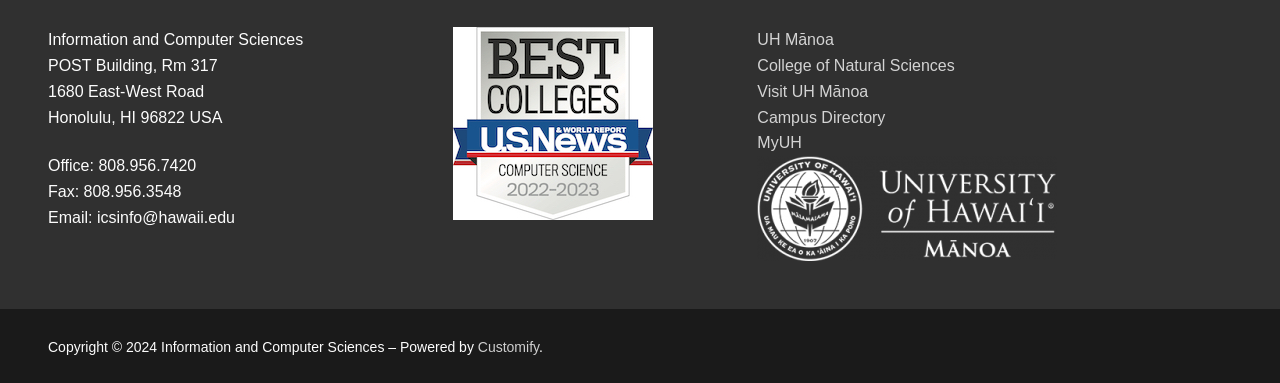What is the name of the university that the department is part of?
Look at the image and construct a detailed response to the question.

I found the university name by looking at the links section on the webpage, where it lists a link to UH Mānoa, indicating that the department is part of this university.